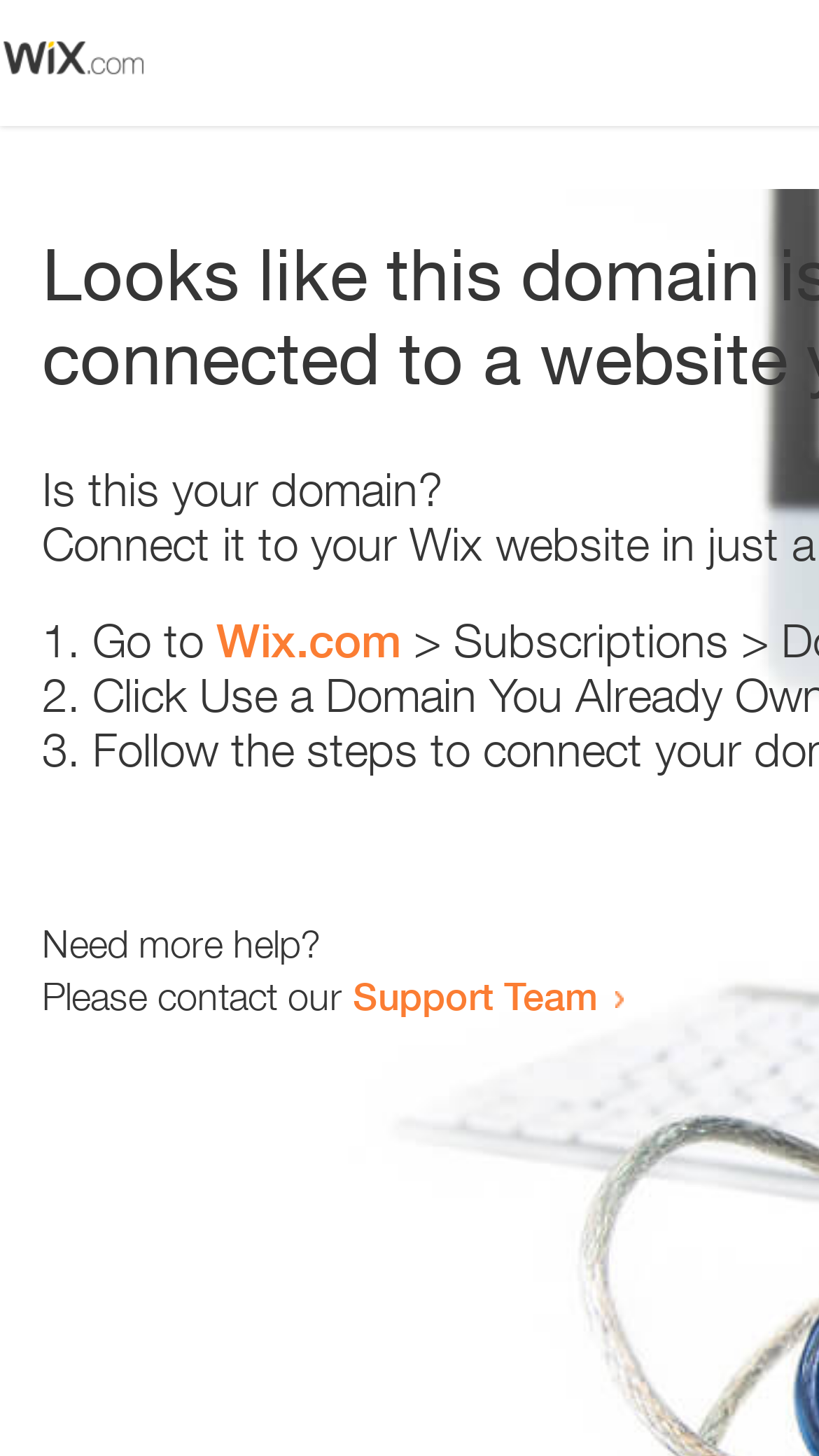Describe all the significant parts and information present on the webpage.

The webpage appears to be an error page, with a small image at the top left corner. Below the image, there is a question "Is this your domain?" in a prominent position. 

To the right of the question, there is a numbered list with three items. The first item starts with "1." and suggests going to "Wix.com". The second item starts with "2." and the third item starts with "3.", but their contents are not specified. 

Further down the page, there is a message "Need more help?" followed by a sentence "Please contact our Support Team" with a link to the Support Team.